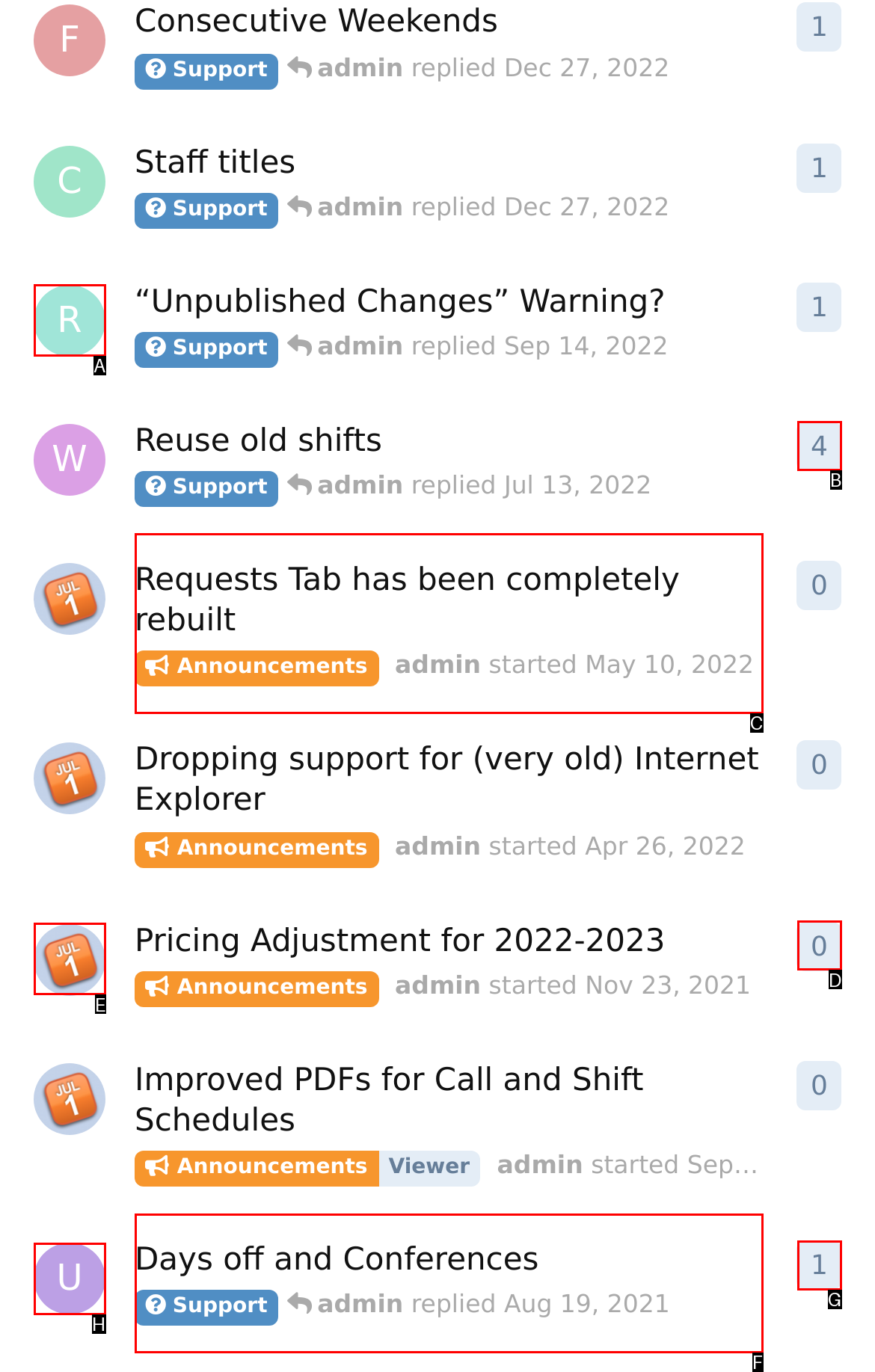Specify which HTML element I should click to complete this instruction: Go to Sports Answer with the letter of the relevant option.

None